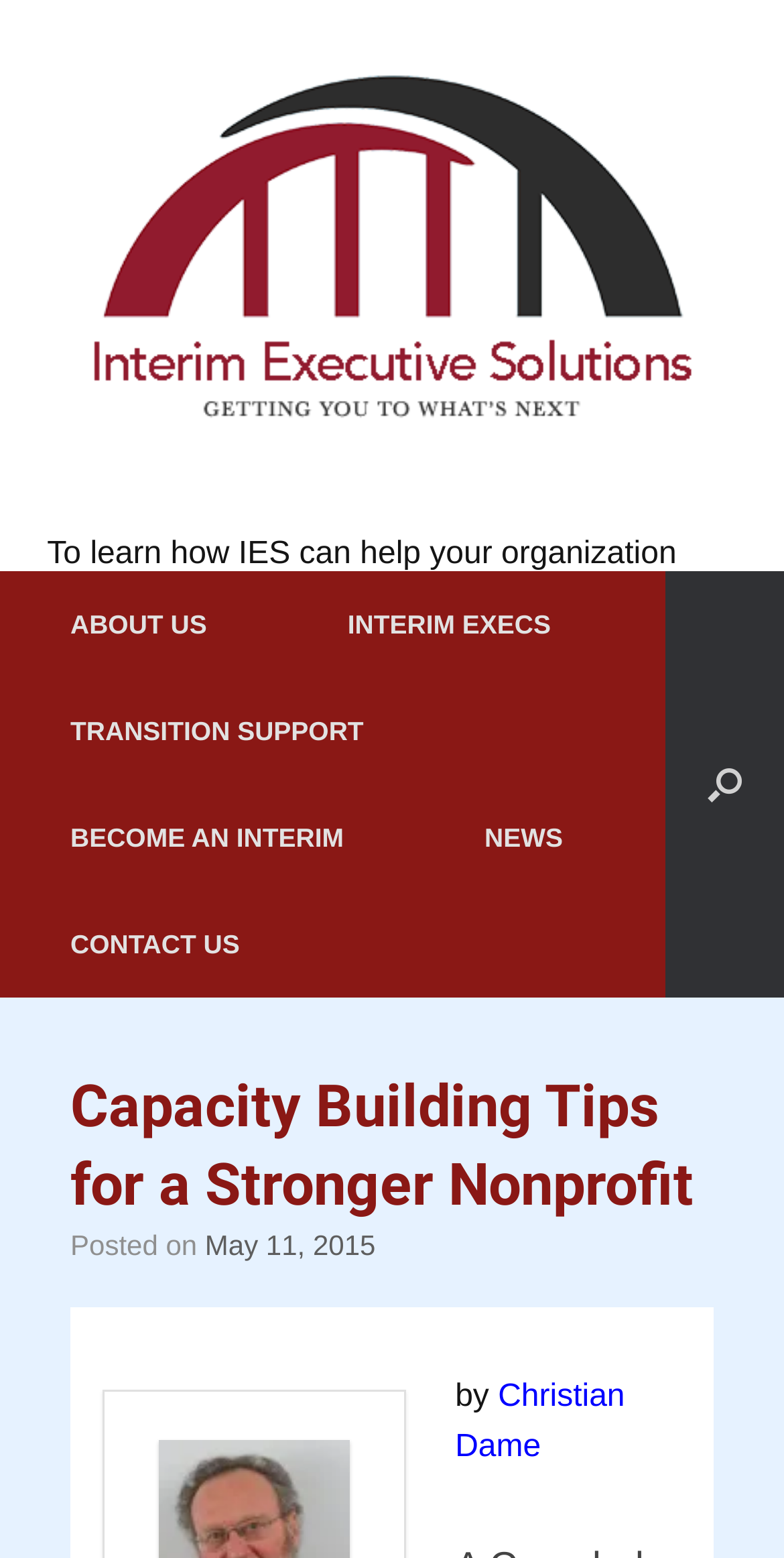Please find and provide the title of the webpage.

Capacity Building Tips for a Stronger Nonprofit